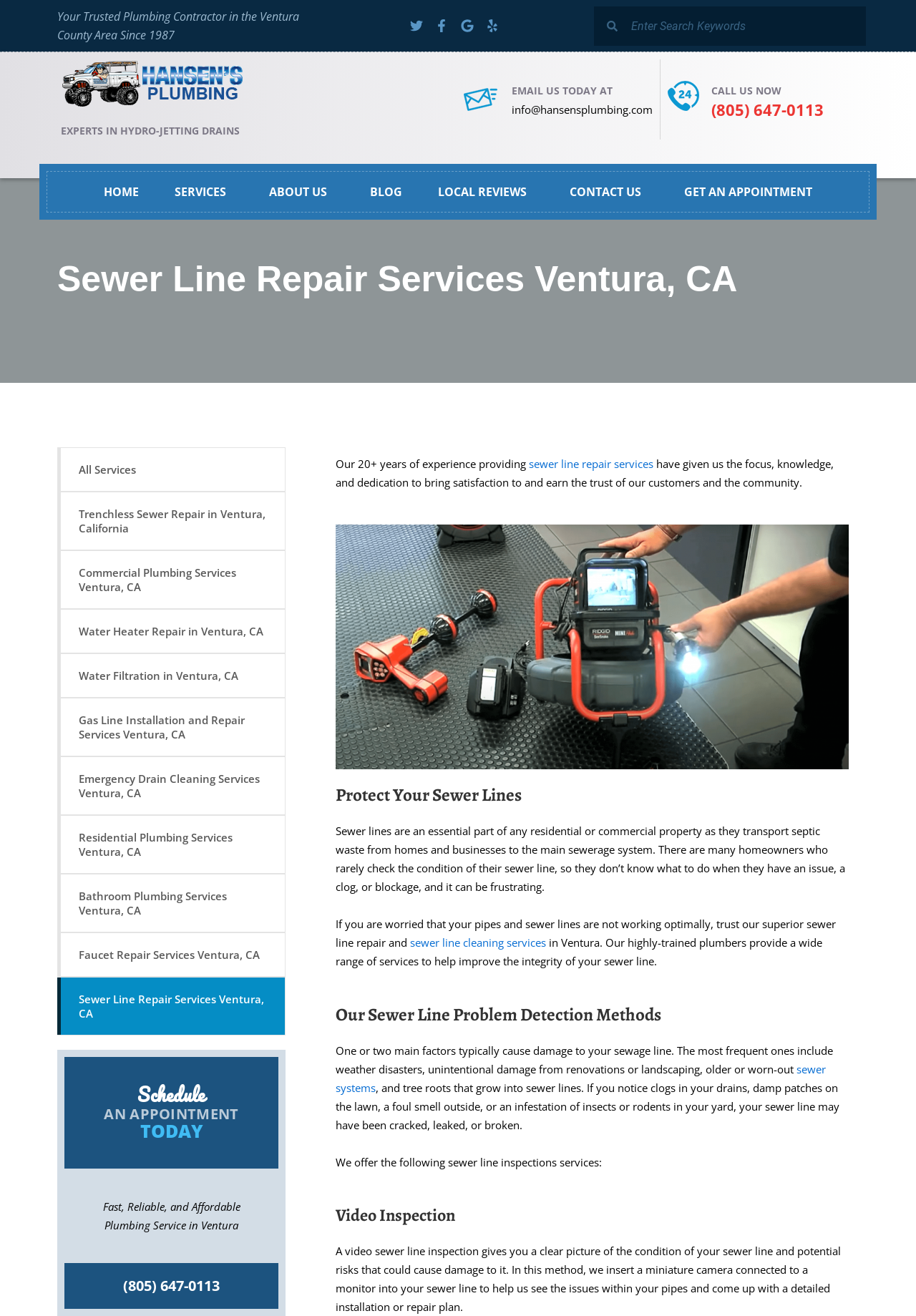Please identify the bounding box coordinates of the element I need to click to follow this instruction: "Call the phone number".

[0.776, 0.075, 0.899, 0.091]